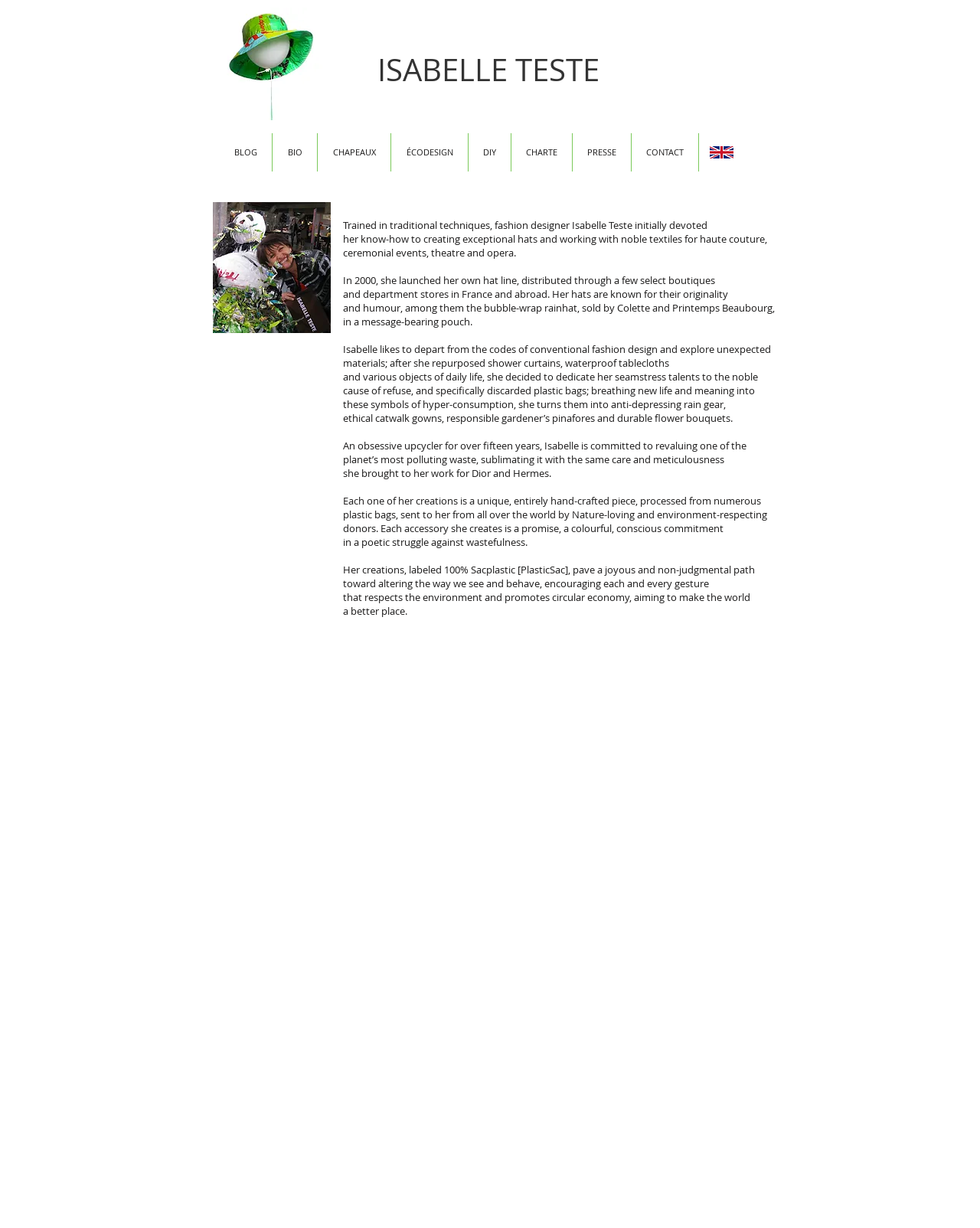What is Isabelle Teste's profession?
Examine the image closely and answer the question with as much detail as possible.

Based on the webpage content, Isabelle Teste is a fashion designer who initially devoted her know-how to creating exceptional hats and working with noble textiles for haute couture, ceremonial events, theatre, and opera.